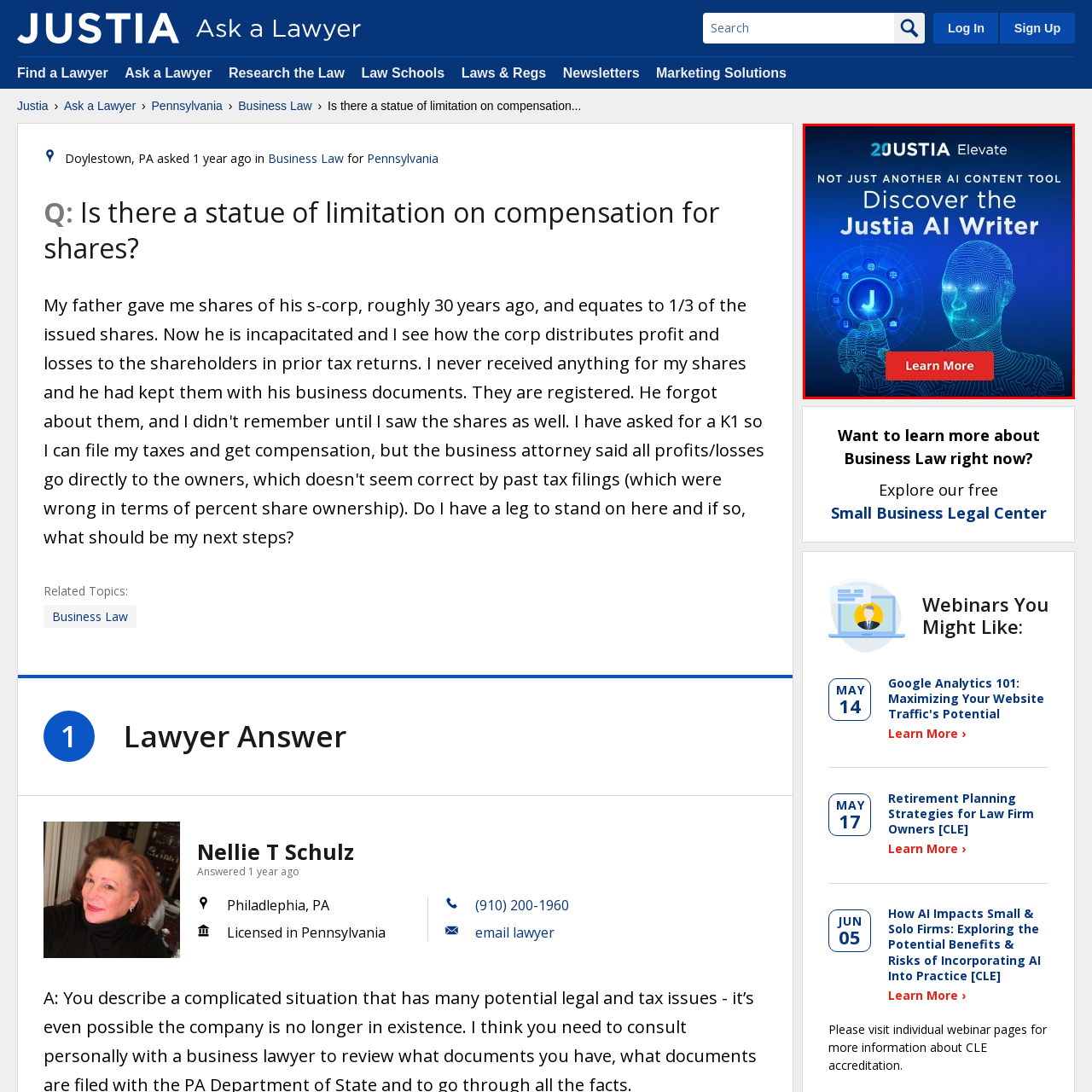What does the stylized human head represent?
Review the image encased within the red bounding box and supply a detailed answer according to the visual information available.

The caption explains that the stylized, digital representation of a human head symbolizes AI and advanced technology, which implies that it is a visual representation of the artificial intelligence aspect of the 'Justia AI Writer' tool.